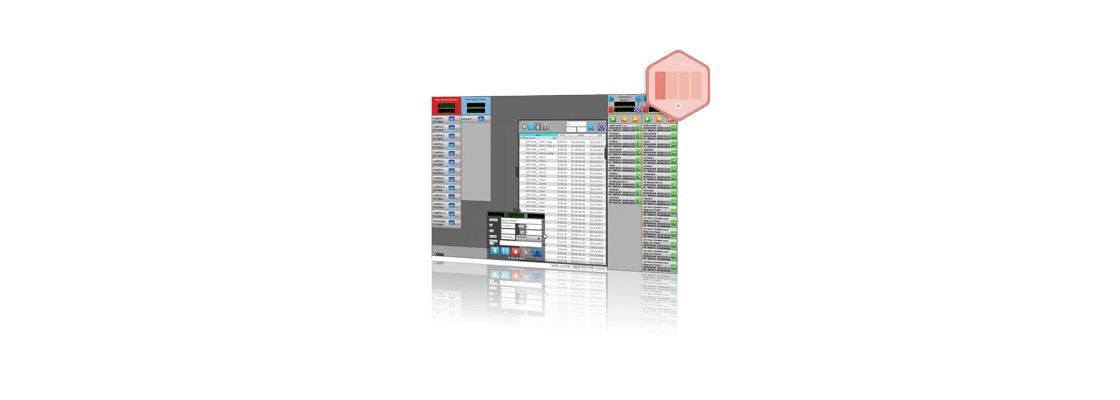Detail the scene depicted in the image with as much precision as possible.

The image showcases a user interface designed for multi-channel recording in a studio environment, emphasizing its capability for recording multiple sources simultaneously. The interface features a prominent layout with various buttons and controls, arranged neatly across its two side panels. 

On the left side, there are buttons for quick access, likely representing different functionalities for managing recordings, including channel selection. The central section displays a comprehensive list of recordings, possibly recording identifiers or clip IDs, while the right panel features indicators for each channel's status, including options to control recording channels. 

An additional element highlighted in the top right appears to be a barcode feature, potentially used for scanning or identification purposes within the application. This interface is indicative of advanced recording technology, aiming to simplify the processes associated with multi-channel management and enhance user interaction through an intuitive and organized design.